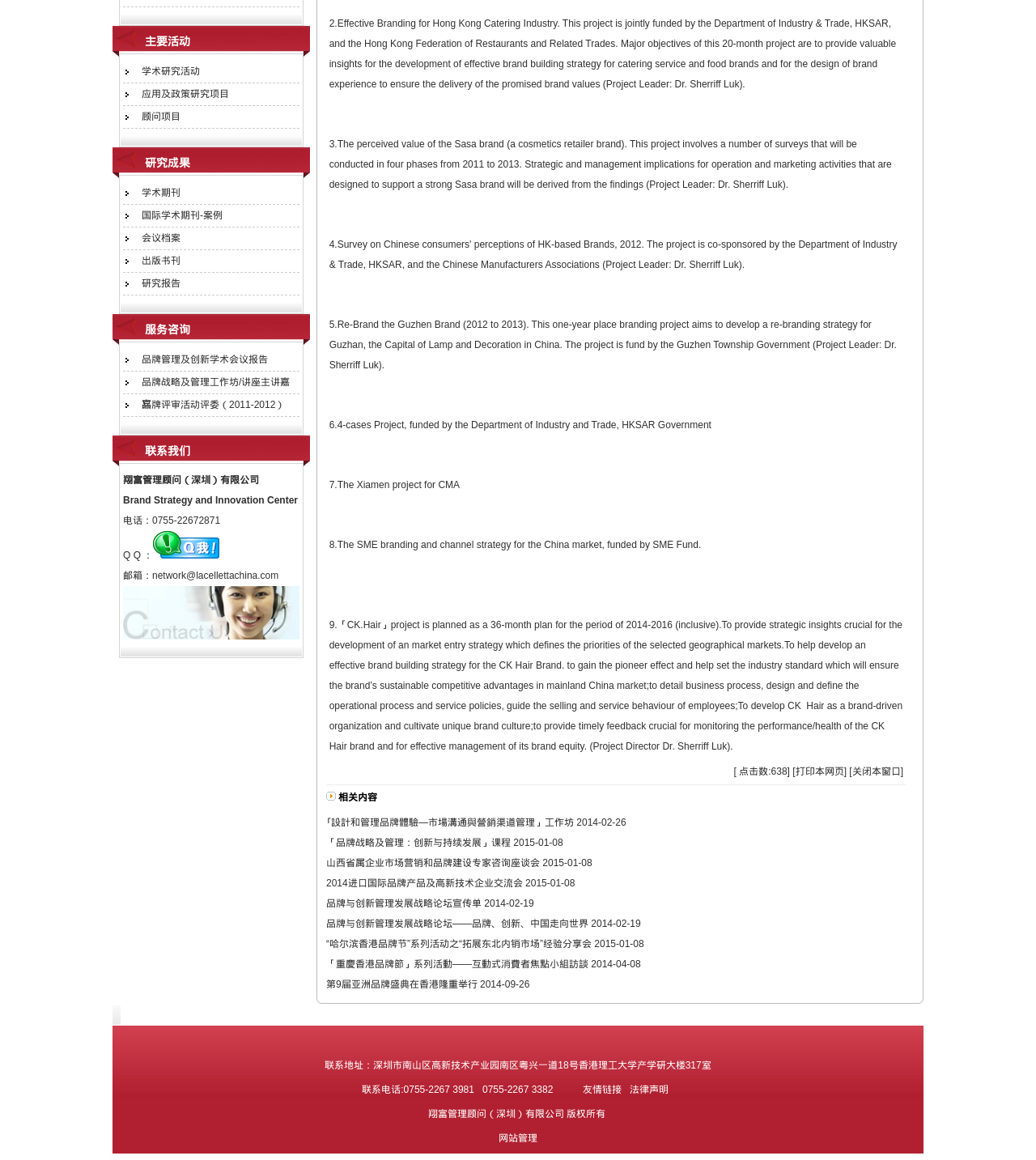Provide the bounding box coordinates of the HTML element described by the text: "出版书刊".

[0.137, 0.22, 0.174, 0.23]